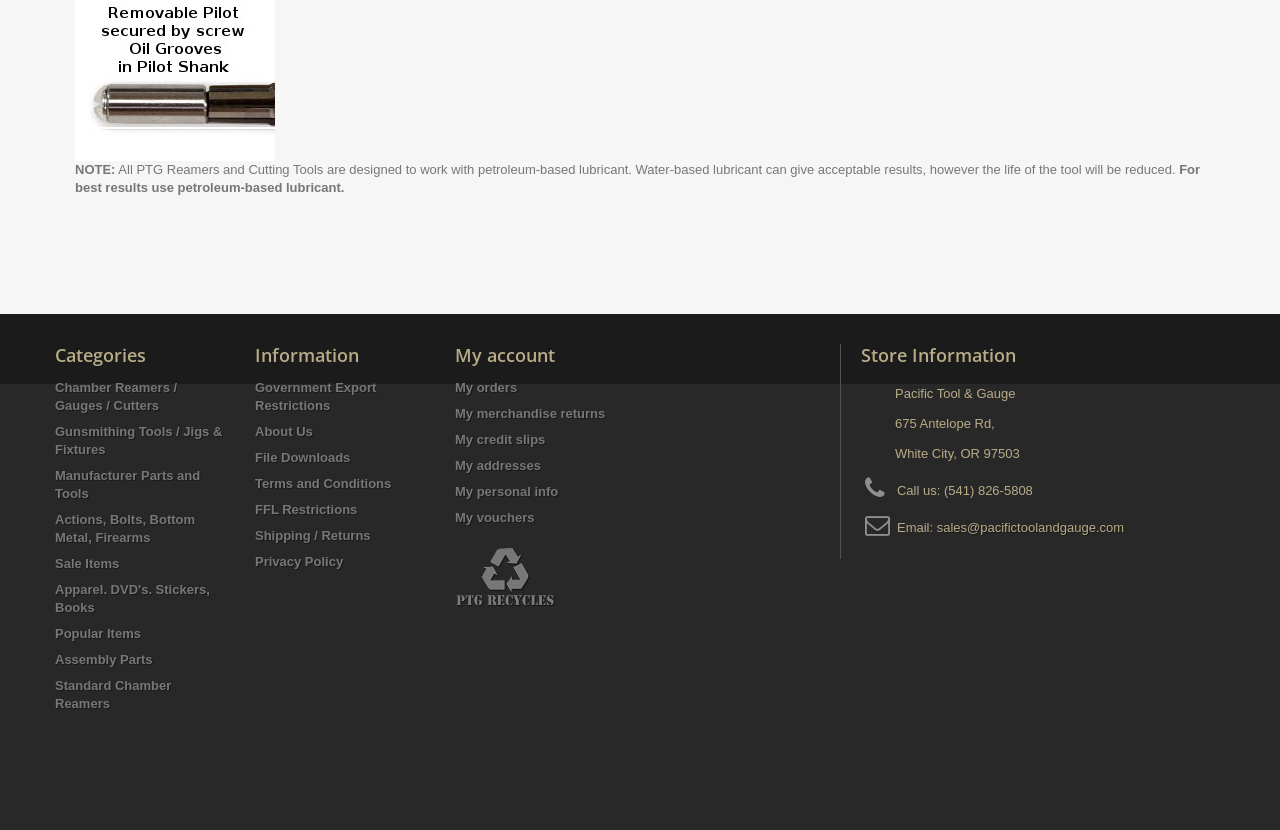Use the information in the screenshot to answer the question comprehensively: What type of lubricant is recommended for PTG Reamers and Cutting Tools?

The webpage explicitly states that 'All PTG Reamers and Cutting Tools are designed to work with petroleum-based lubricant.' and 'For best results use petroleum-based lubricant.' This indicates that petroleum-based lubricant is the recommended type of lubricant for PTG Reamers and Cutting Tools.